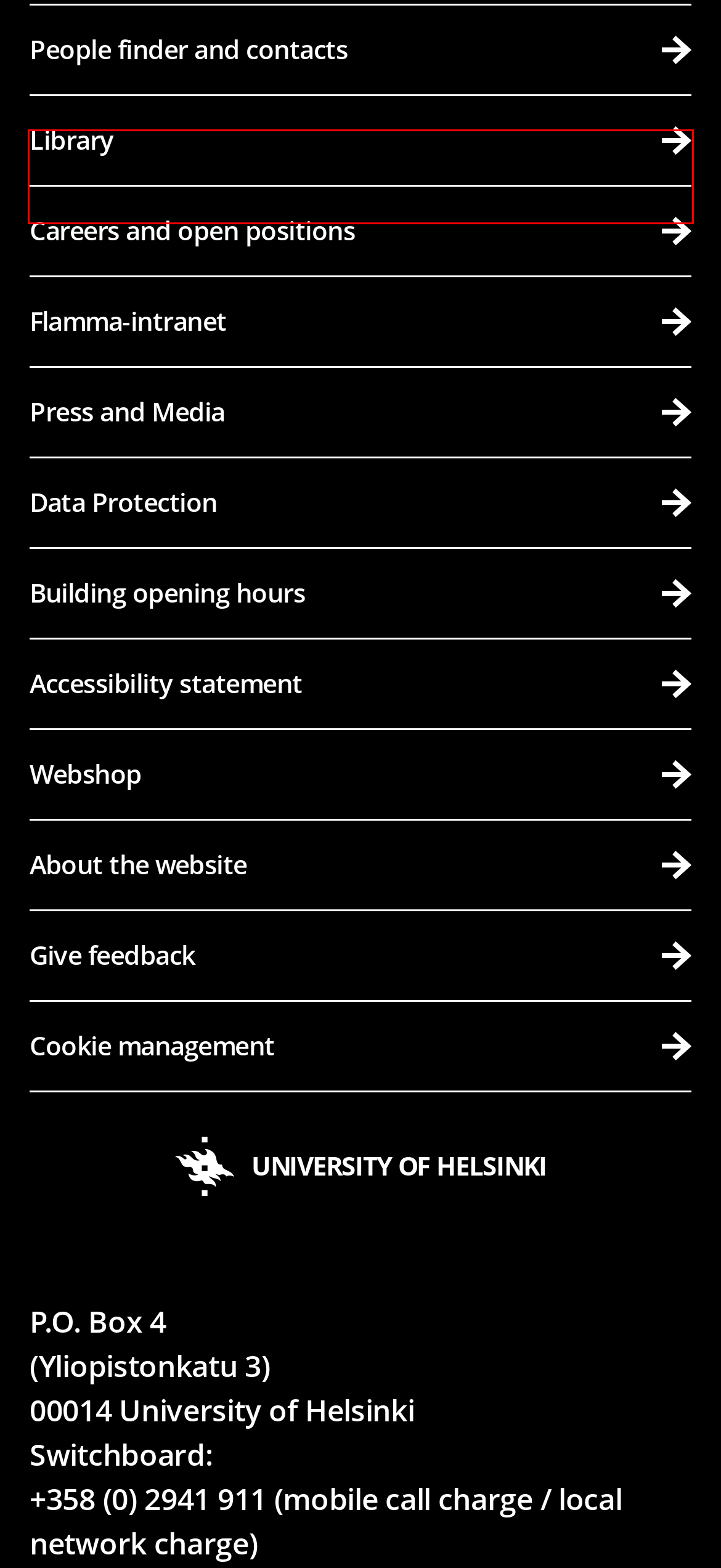Review the screenshot of a webpage that includes a red bounding box. Choose the webpage description that best matches the new webpage displayed after clicking the element within the bounding box. Here are the candidates:
A. SÄRÖ/FRACTURE Autumn 2023 Schedule | Helsinki incubators | University of Helsinki
B. University of Helsinki Shop
C. Helsinki University Library | University of Helsinki
D. Studies
E. SÄRÖ/FRACTURE 3 On-Call Advisors | Helsinki incubators | University of Helsinki
F. People finder | University of Helsinki
G. Web Login Service
H. Helsinki Think Company | For aspiring change makers

F